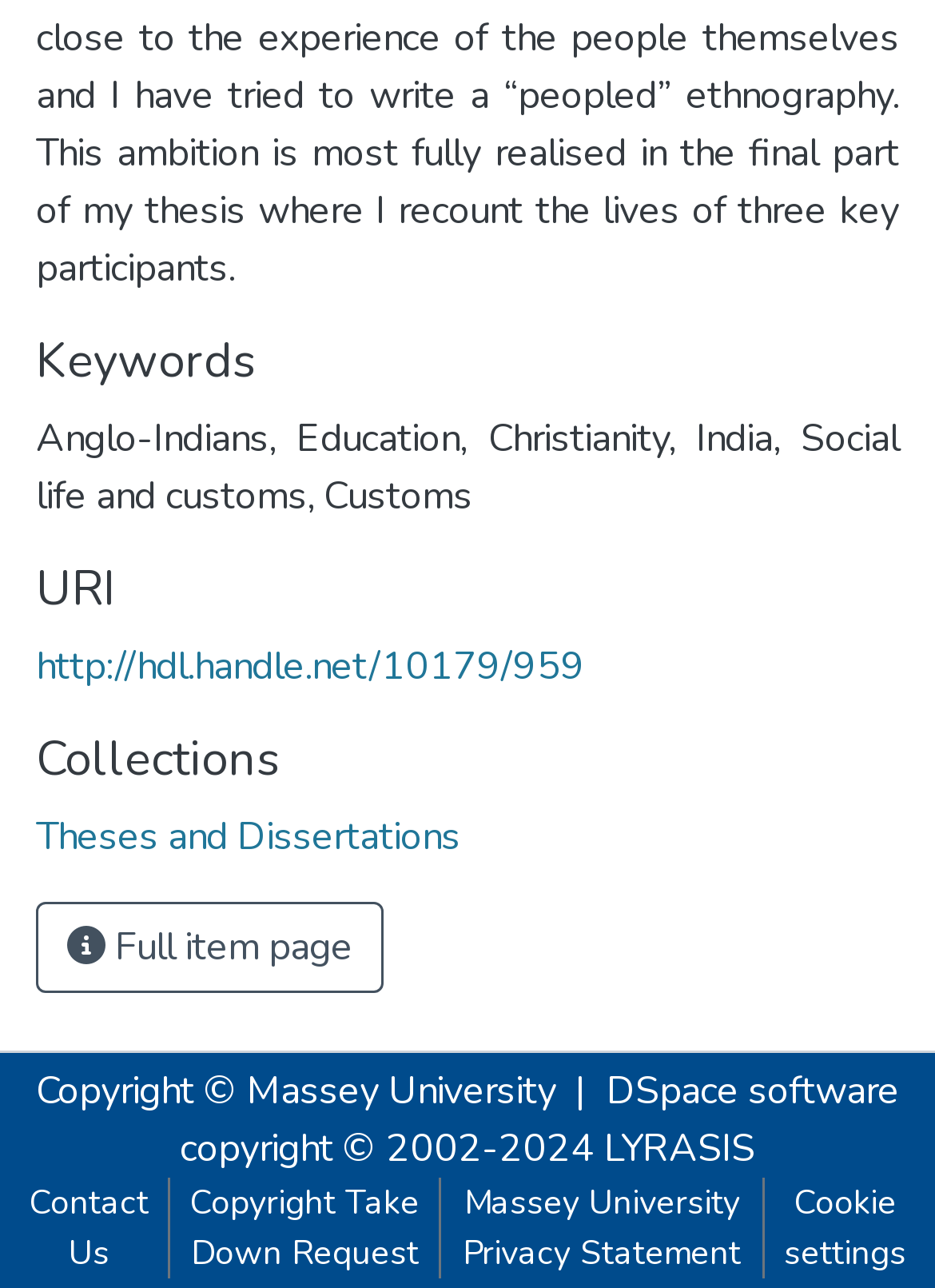Please identify the bounding box coordinates of the area that needs to be clicked to follow this instruction: "Contact Us".

[0.01, 0.915, 0.179, 0.993]